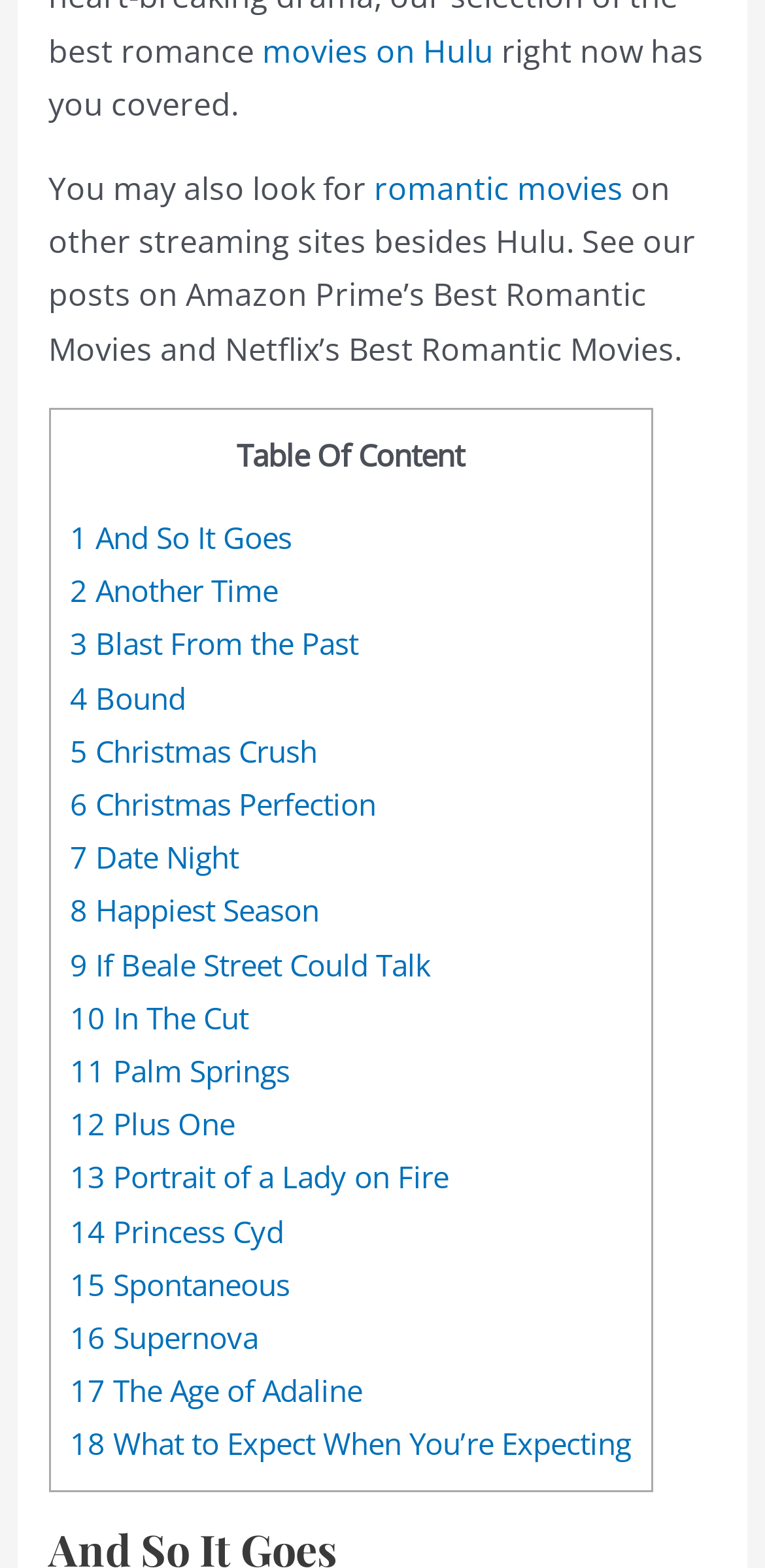Reply to the question below using a single word or brief phrase:
What is the first romantic movie listed?

And So It Goes